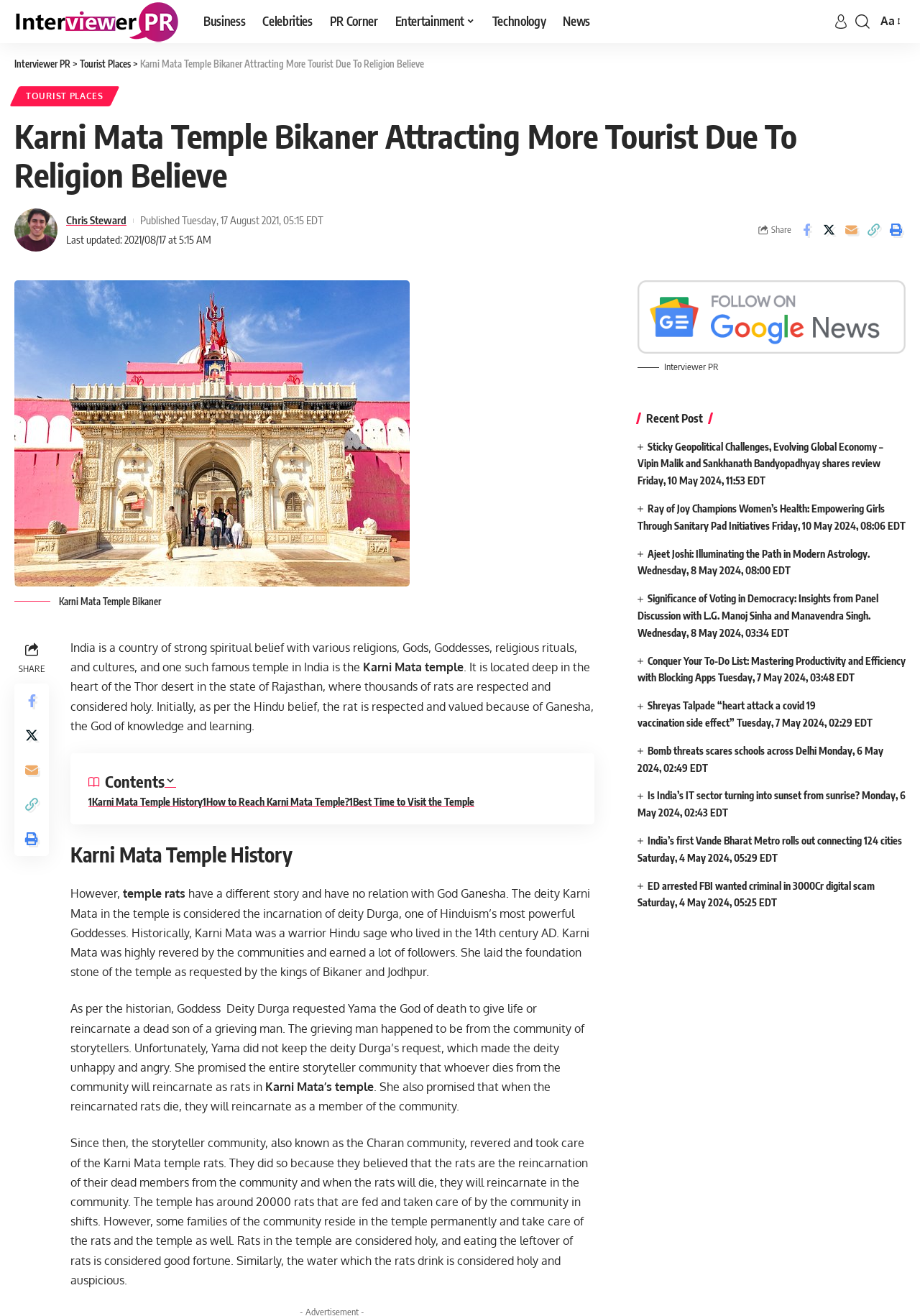Can you look at the image and give a comprehensive answer to the question:
What is the name of the temple described in the article?

The article describes a temple in India, and the name of the temple is mentioned in the text as 'Karni Mata temple'. This information can be found in the paragraph that starts with 'India is a country of strong spiritual belief...'.